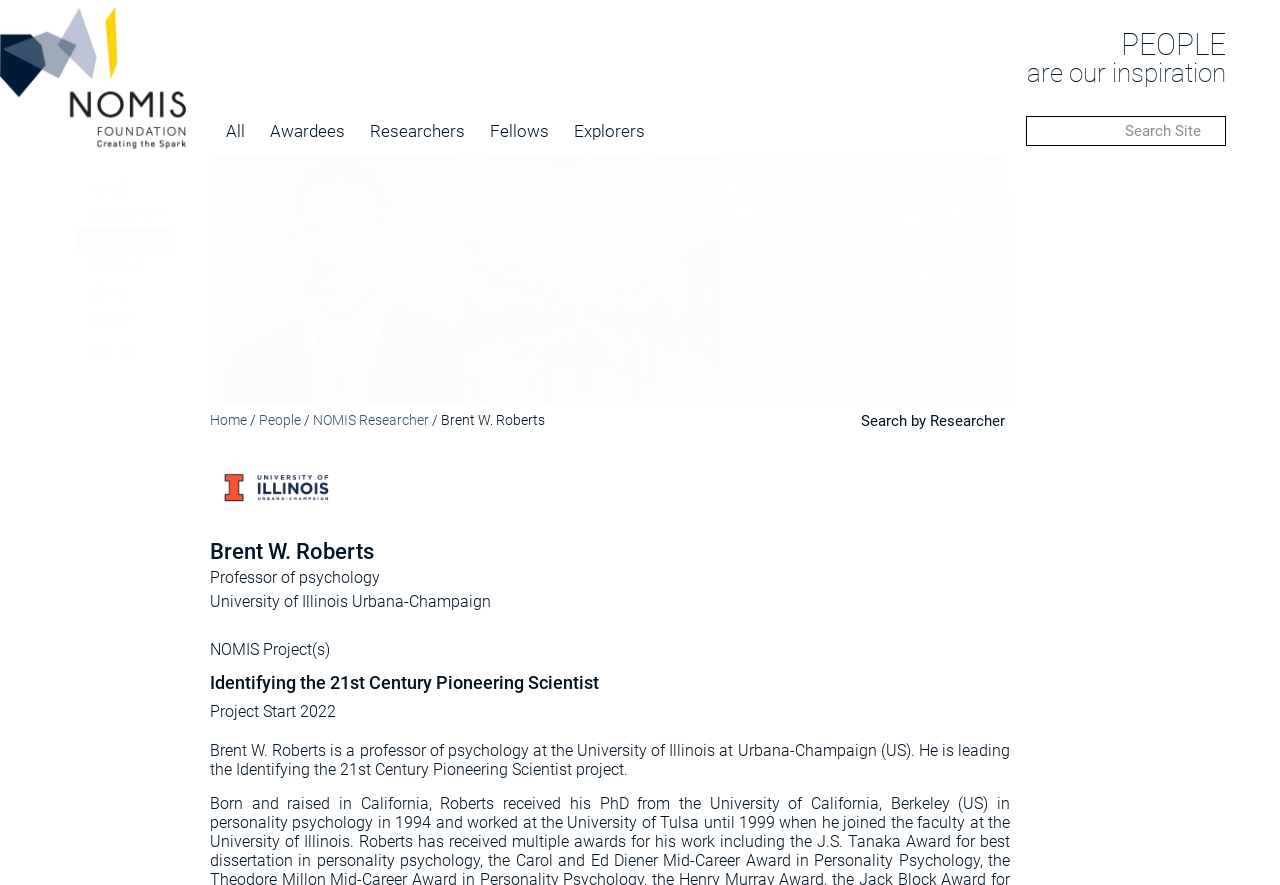Please identify the bounding box coordinates of the region to click in order to complete the task: "Go to the home page". The coordinates must be four float numbers between 0 and 1, specified as [left, top, right, bottom].

[0.059, 0.199, 0.136, 0.228]